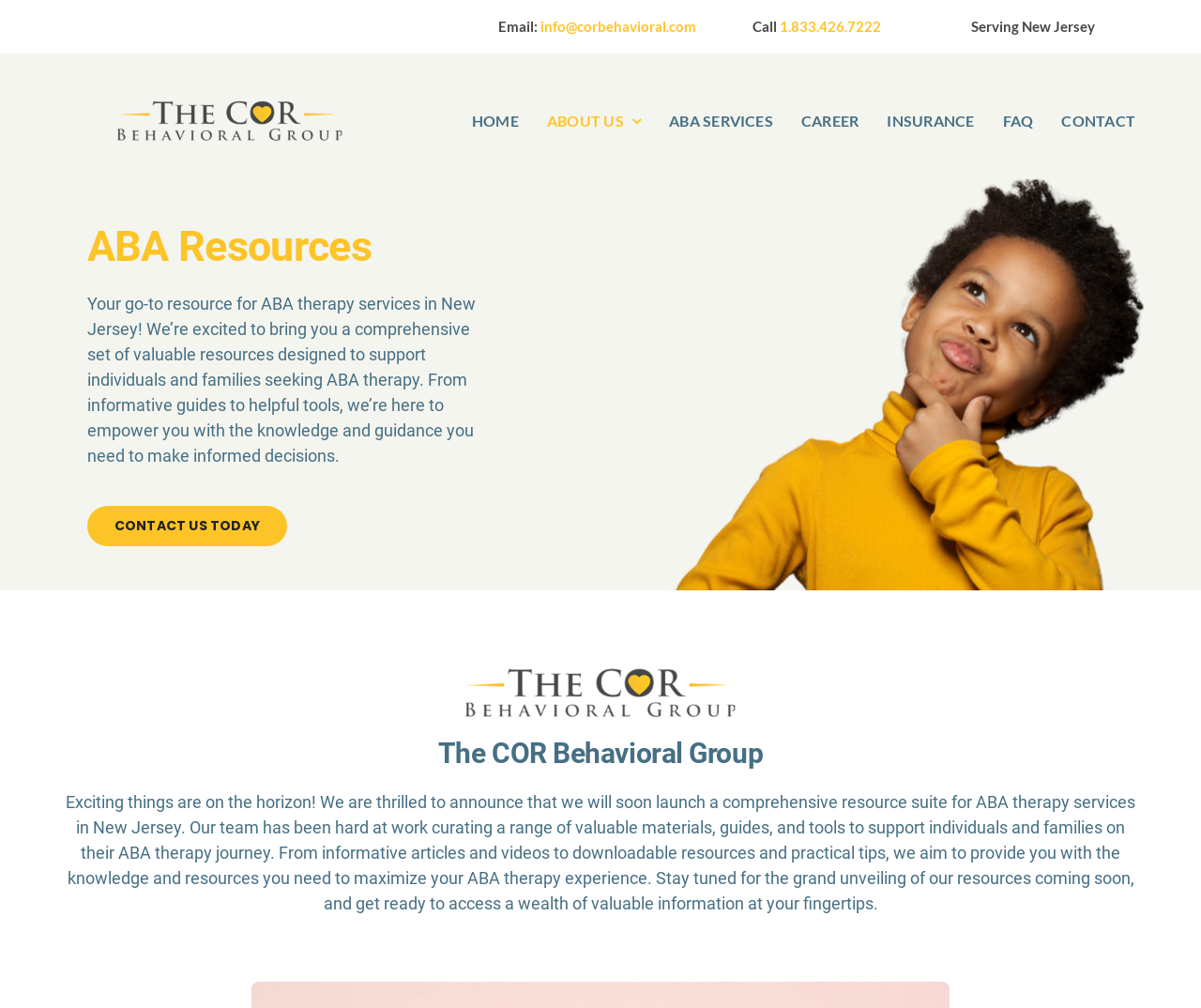Please specify the bounding box coordinates of the clickable section necessary to execute the following command: "Make a call".

[0.649, 0.018, 0.734, 0.034]